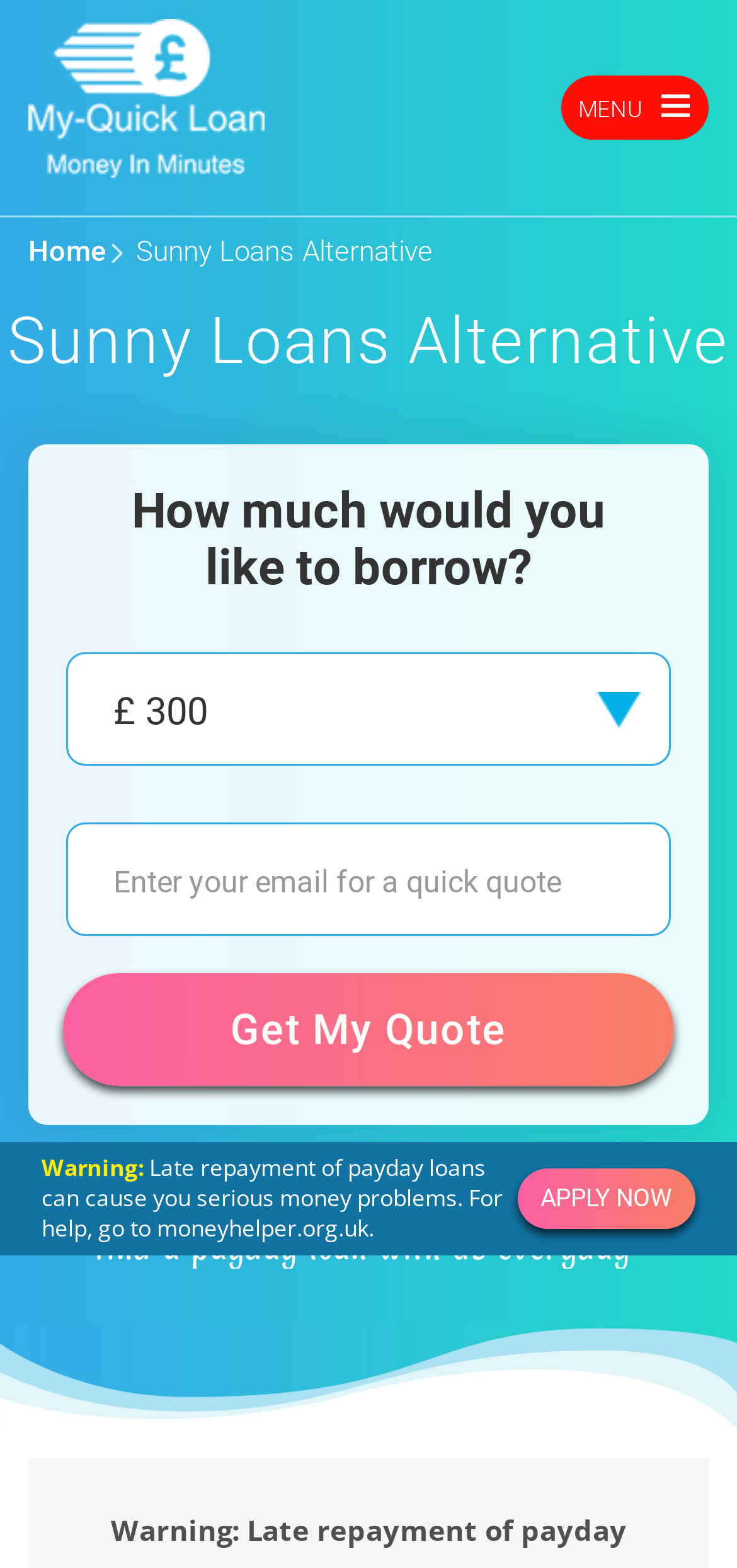Given the element description value="Get My Quote", predict the bounding box coordinates for the UI element in the webpage screenshot. The format should be (top-left x, top-left y, bottom-right x, bottom-right y), and the values should be between 0 and 1.

[0.072, 0.62, 0.928, 0.695]